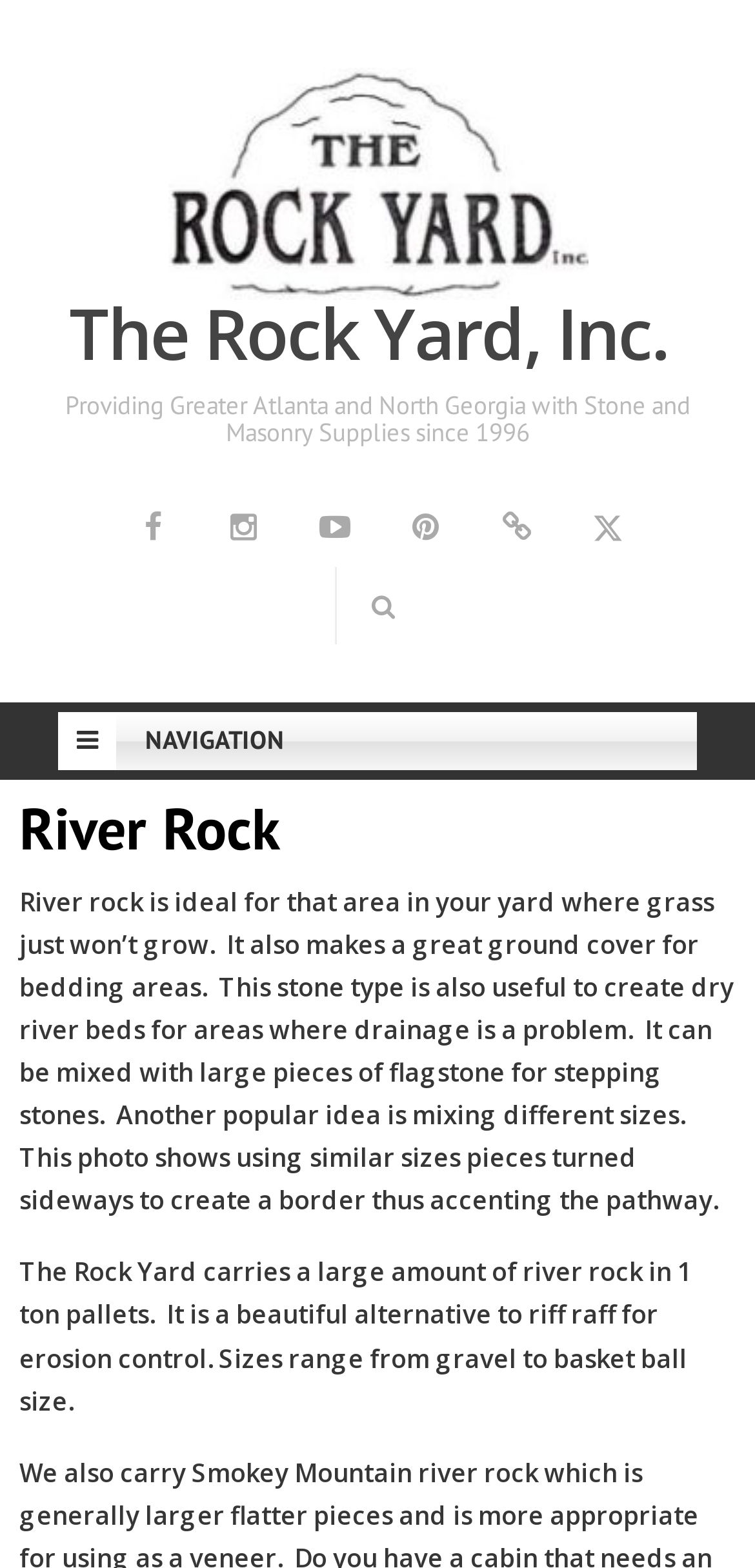Find and indicate the bounding box coordinates of the region you should select to follow the given instruction: "Search by expertise, name or affiliation".

None